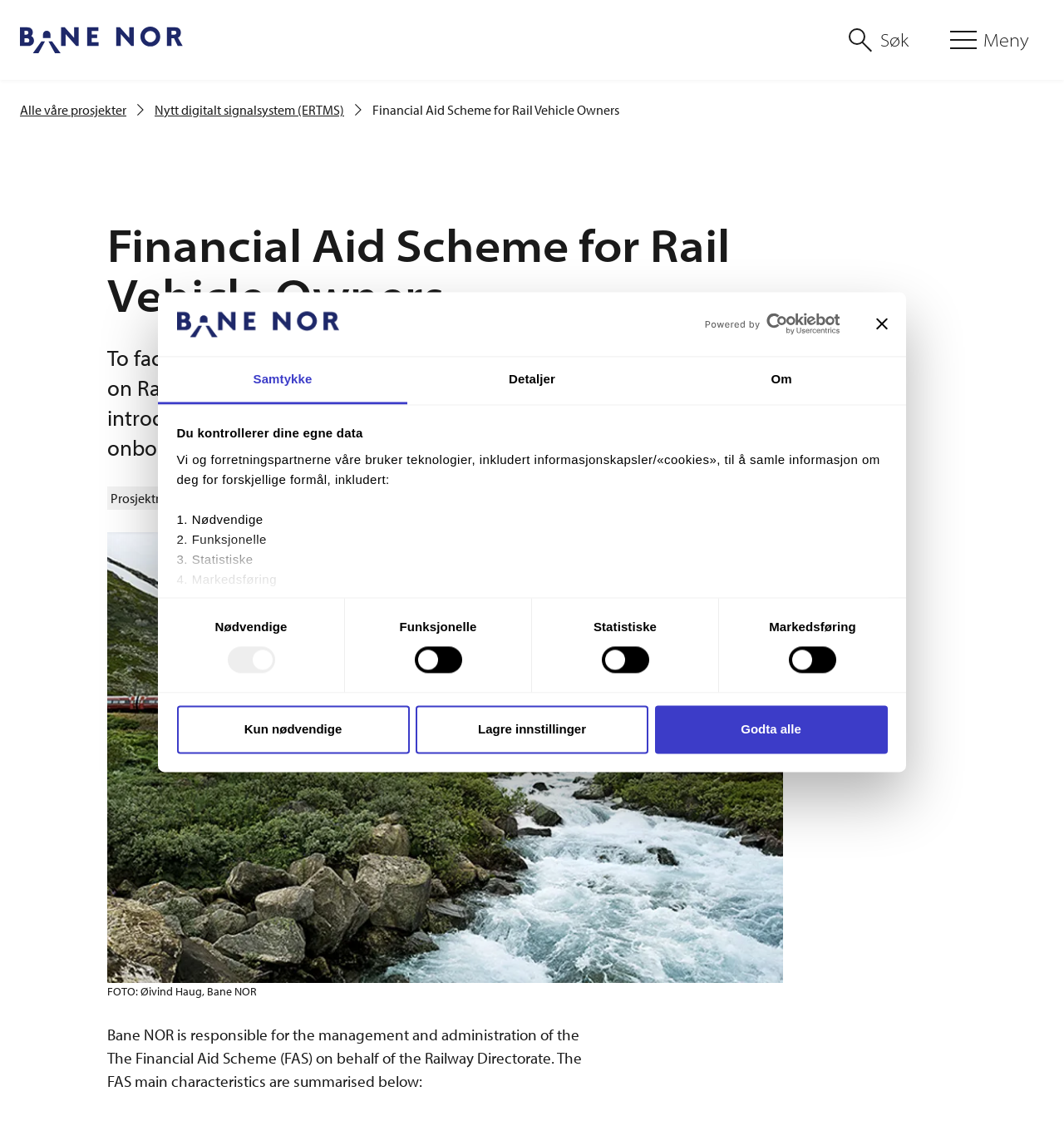Find the bounding box coordinates corresponding to the UI element with the description: "Nytt digitalt signalsystem (ERTMS)". The coordinates should be formatted as [left, top, right, bottom], with values as floats between 0 and 1.

[0.145, 0.089, 0.323, 0.107]